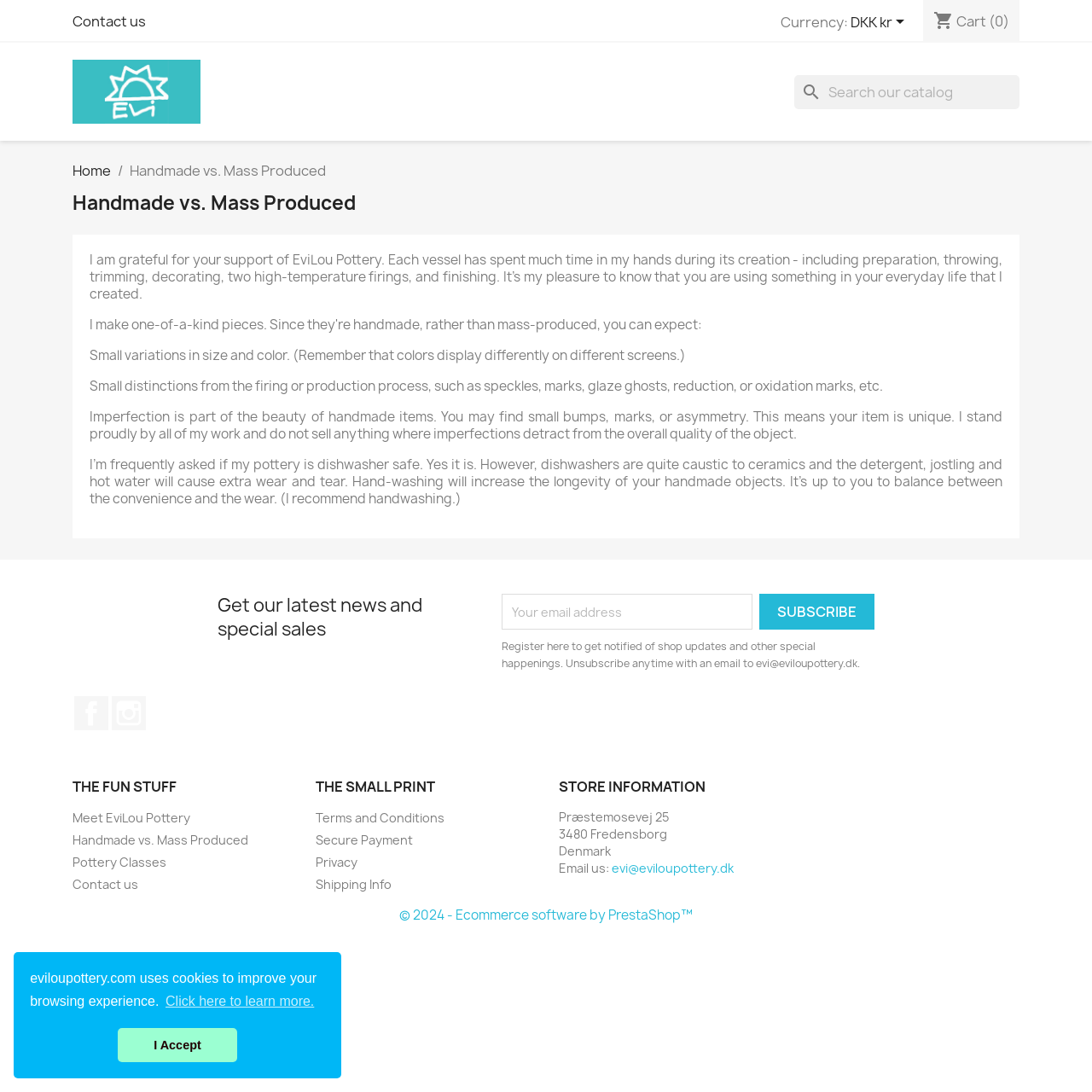What is the name of the pottery website?
Answer the question with a single word or phrase derived from the image.

Evilou Pottery